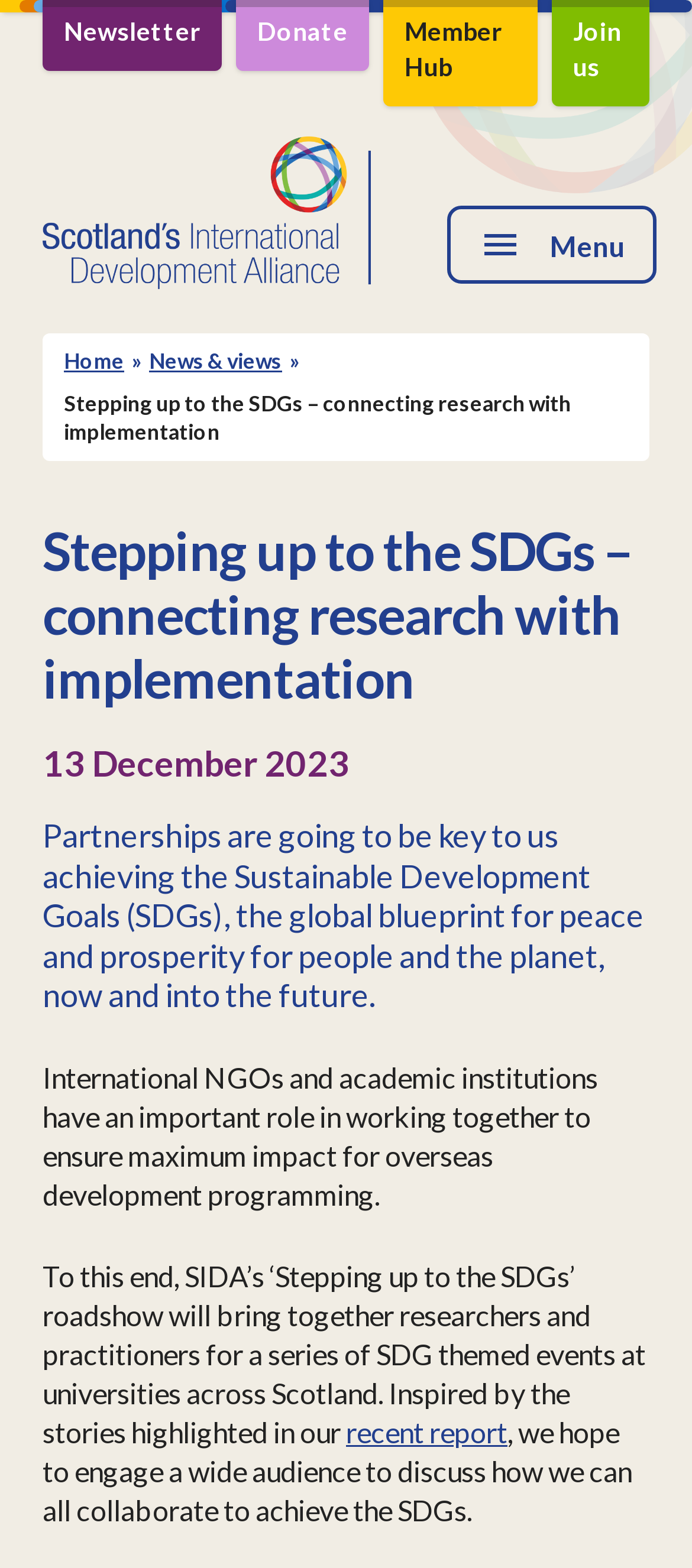Create a full and detailed caption for the entire webpage.

The webpage appears to be an article or blog post from Scotland's International Development Alliance, with a focus on partnerships and achieving the Sustainable Development Goals (SDGs). 

At the top of the page, there is a logo and a link to the organization's website, accompanied by a navigation menu that can be toggled open or closed. Below this, there are four prominent links: "Newsletter", "Donate", "Member Hub", and "Join us". 

The main content of the page is divided into sections, with a heading that reads "Stepping up to the SDGs – connecting research with implementation" at the top. This is followed by a subheading with the date "13 December 2023". 

The main article text begins with a paragraph that explains the importance of partnerships in achieving the SDGs. This is followed by two more paragraphs that discuss the role of international NGOs and academic institutions in working together to ensure maximum impact for overseas development programming. 

The article then introduces the "Stepping up to the SDGs" roadshow, a series of events at universities across Scotland that aim to bring together researchers and practitioners to discuss how to achieve the SDGs. There is a link to a recent report that provides more information on the initiative. 

Throughout the page, there are no images other than the organization's logo and a small icon in the navigation menu. The layout is clean and easy to follow, with clear headings and concise text.